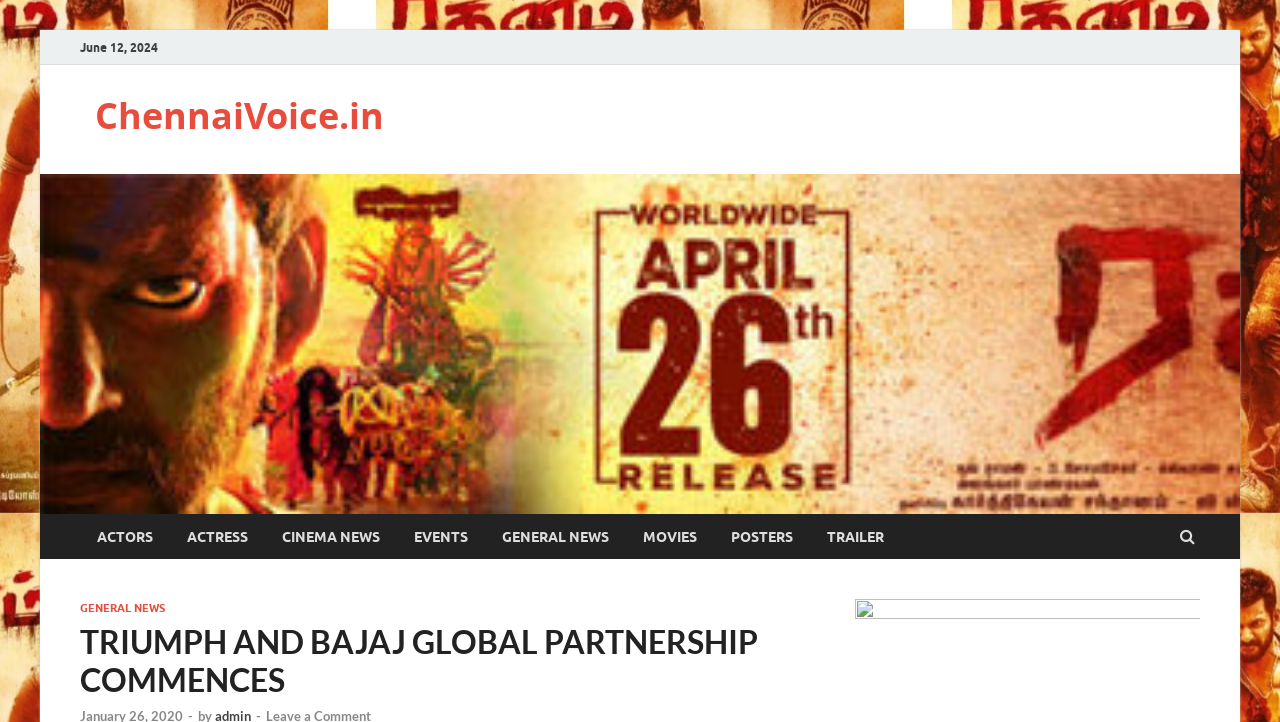Locate the bounding box coordinates of the region to be clicked to comply with the following instruction: "Click on the ChennaiVoice.in link". The coordinates must be four float numbers between 0 and 1, in the form [left, top, right, bottom].

[0.074, 0.126, 0.3, 0.194]